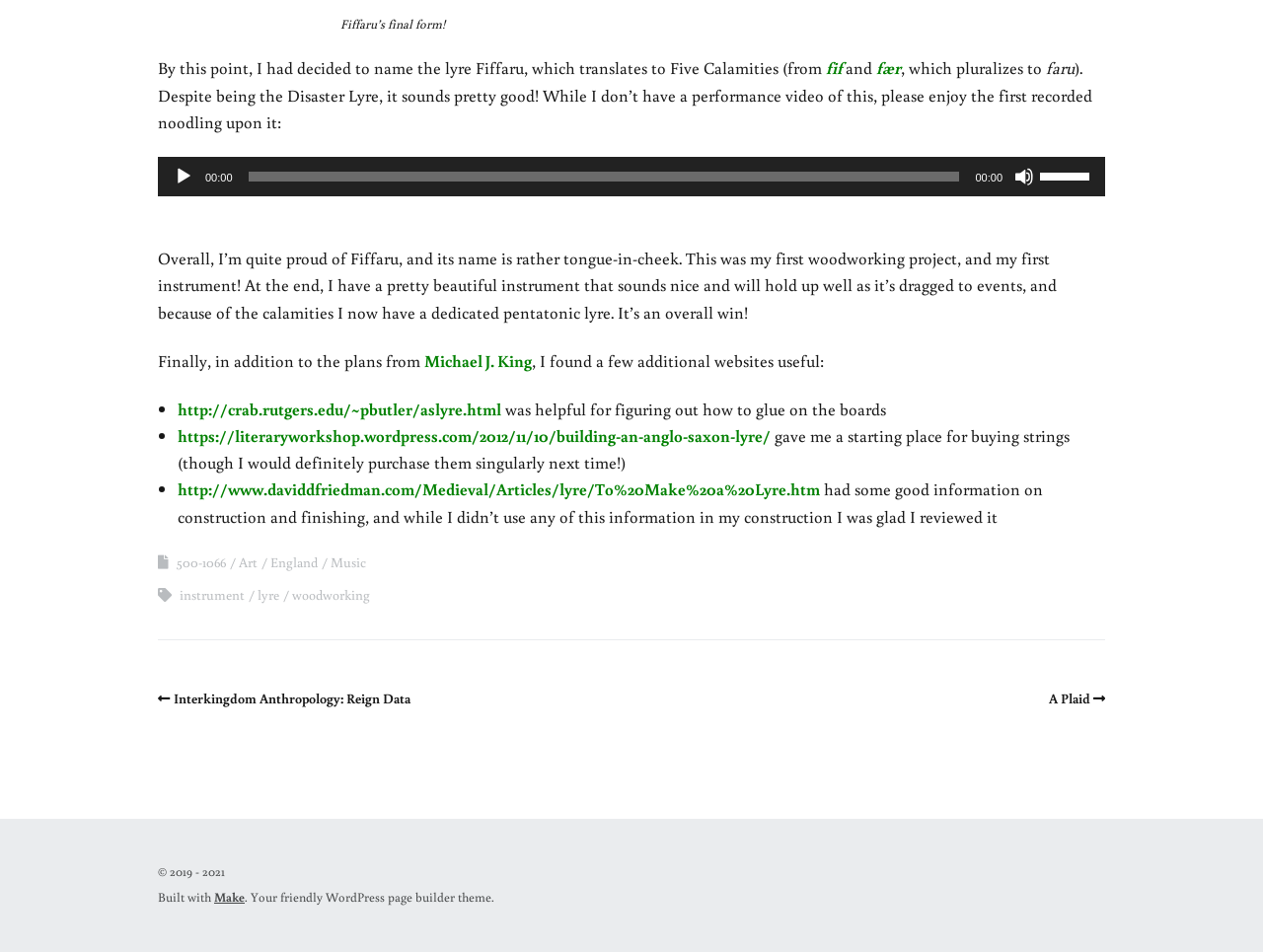What is the author's first woodworking project?
Please provide a comprehensive answer to the question based on the webpage screenshot.

The author mentions that 'This was my first woodworking project, and my first instrument!' while talking about the lyre.